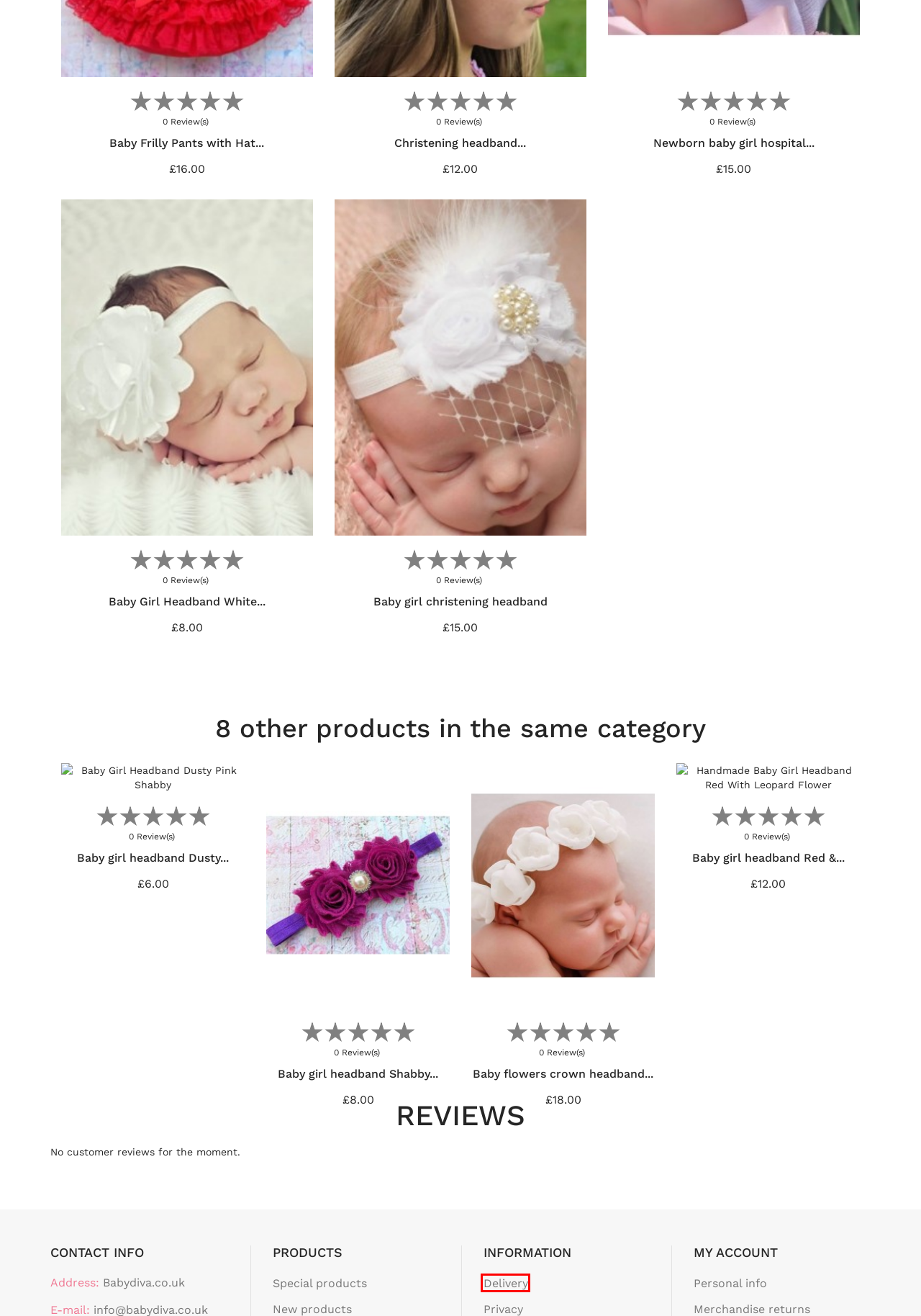Review the screenshot of a webpage which includes a red bounding box around an element. Select the description that best fits the new webpage once the element in the bounding box is clicked. Here are the candidates:
A. New products
B. Delivery
C. Baby Girl White Puff Flower Headband for Christening UK
D. Baby girl headband Shabby plum roses with pearl
E. Special products
F. Authentication
G. Newborn baby girl headband Dusty pink shabby rose
H. Baby Girl Headband Red and Leopard Flower

B